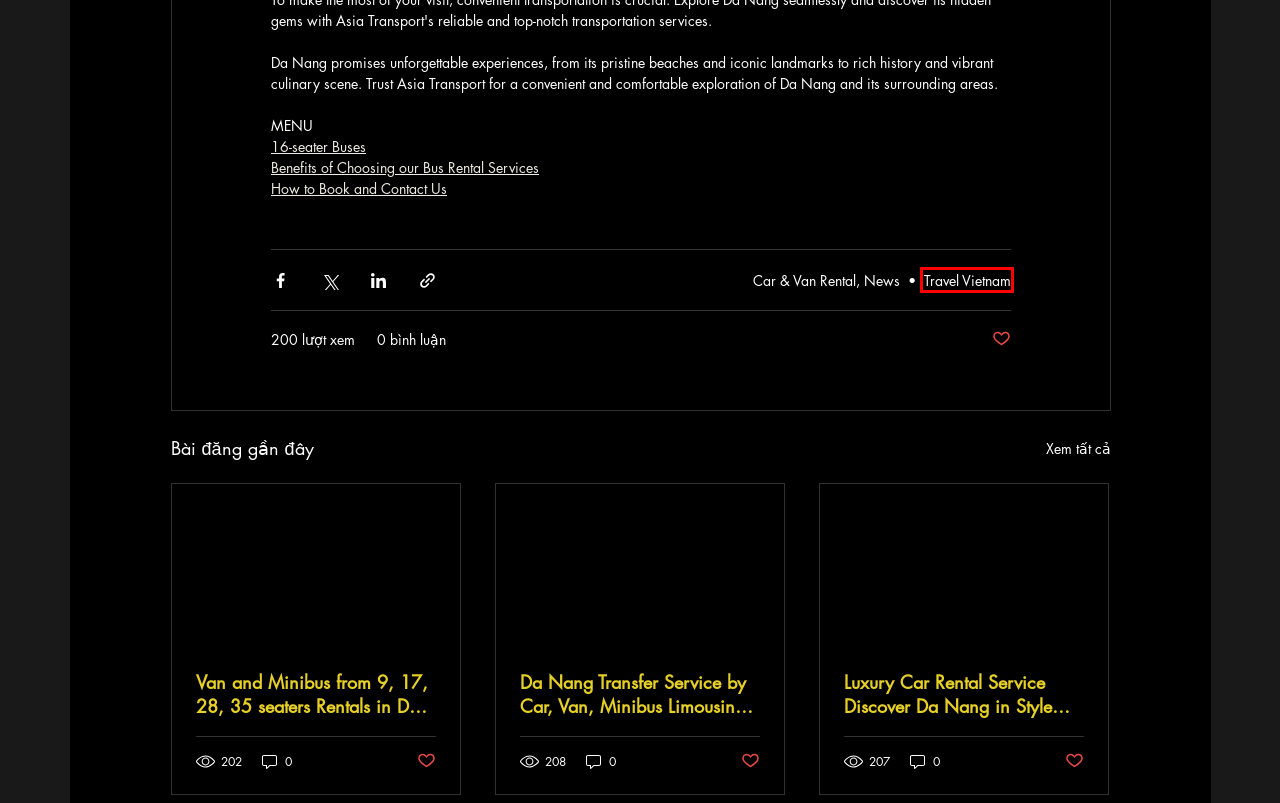Review the webpage screenshot provided, noting the red bounding box around a UI element. Choose the description that best matches the new webpage after clicking the element within the bounding box. The following are the options:
A. Car & Van Rental, News
B. Xe & Kiến Thức
C. Travel Vietnam
D. Luxury Car Rental Service Discover Da Nang in Style with Asia Transport
E. ​Dịch Vụ Thuê Xe Limousine Hà Nội Cao Cấp & Giá Tốt Nhất
F. Hanoi Car & Van Limousine Rental Service | Asia Transport
G. BLOG | Asia Transport
H. Van and Minibus from 9, 17, 28, 35 seaters Rentals in Da Nang by Asia Transport

C